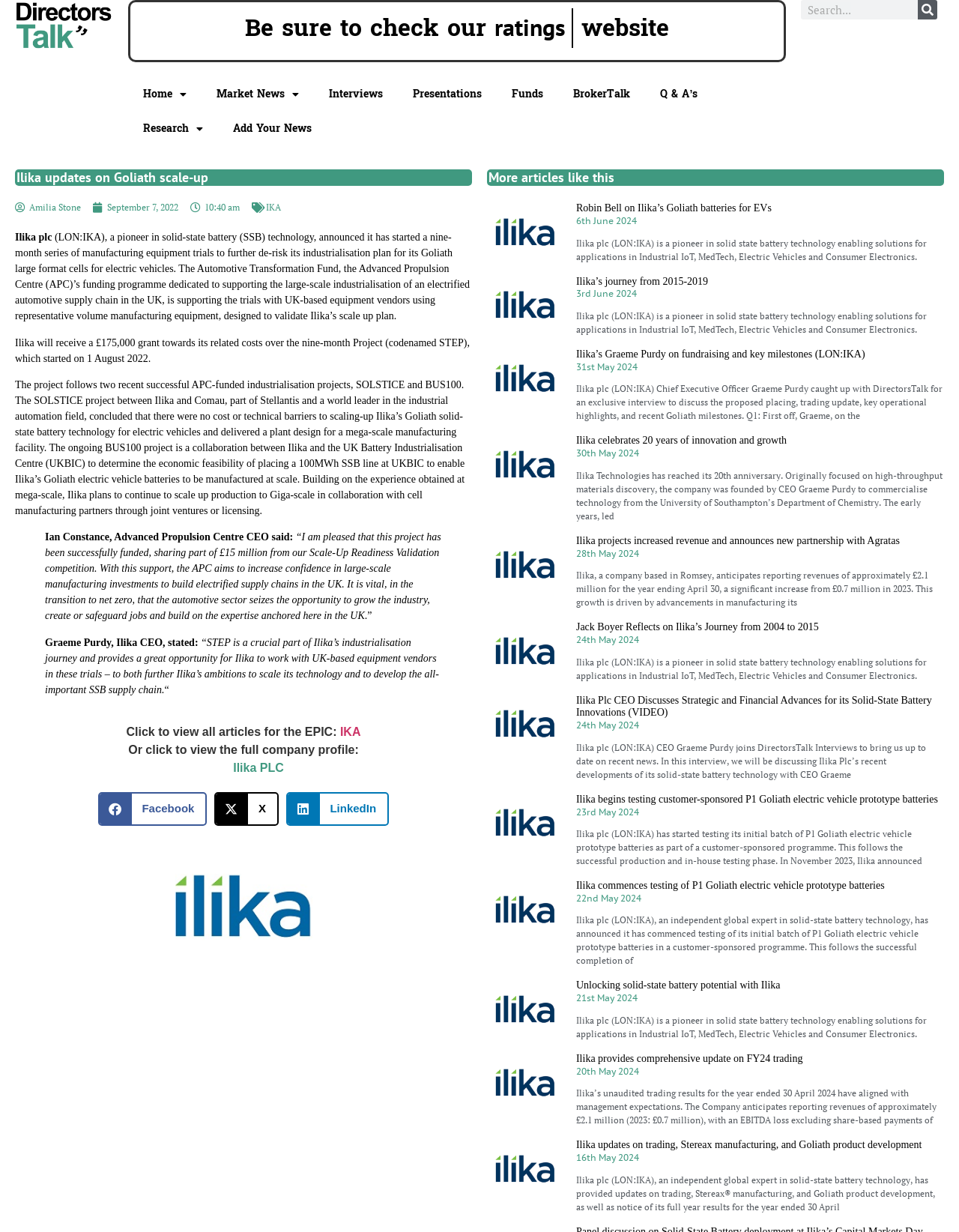Identify the bounding box coordinates of the region that needs to be clicked to carry out this instruction: "Search for something". Provide these coordinates as four float numbers ranging from 0 to 1, i.e., [left, top, right, bottom].

[0.835, 0.0, 0.978, 0.016]